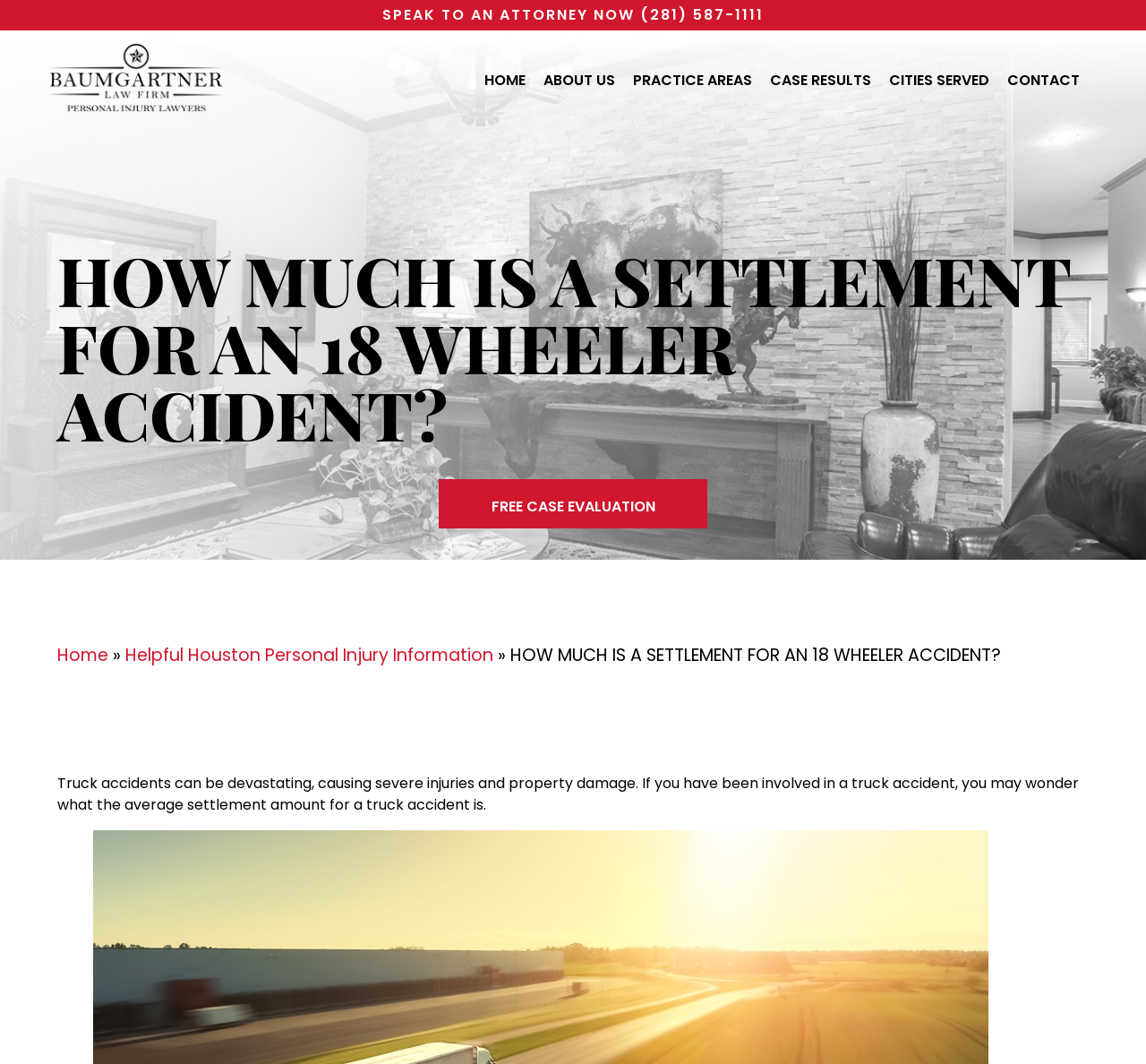Locate the bounding box coordinates of the clickable region necessary to complete the following instruction: "Click the 'FREE CASE EVALUATION' button". Provide the coordinates in the format of four float numbers between 0 and 1, i.e., [left, top, right, bottom].

[0.383, 0.45, 0.617, 0.497]